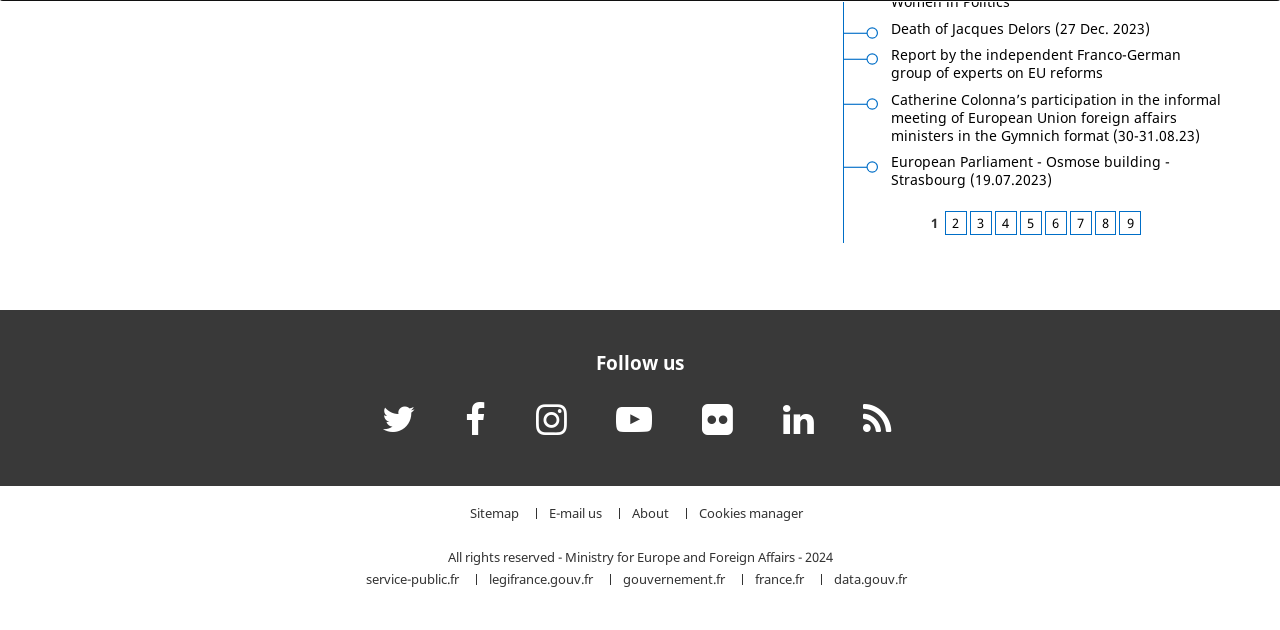What is the name of the ministry?
Please look at the screenshot and answer in one word or a short phrase.

Ministry for Europe and Foreign Affairs